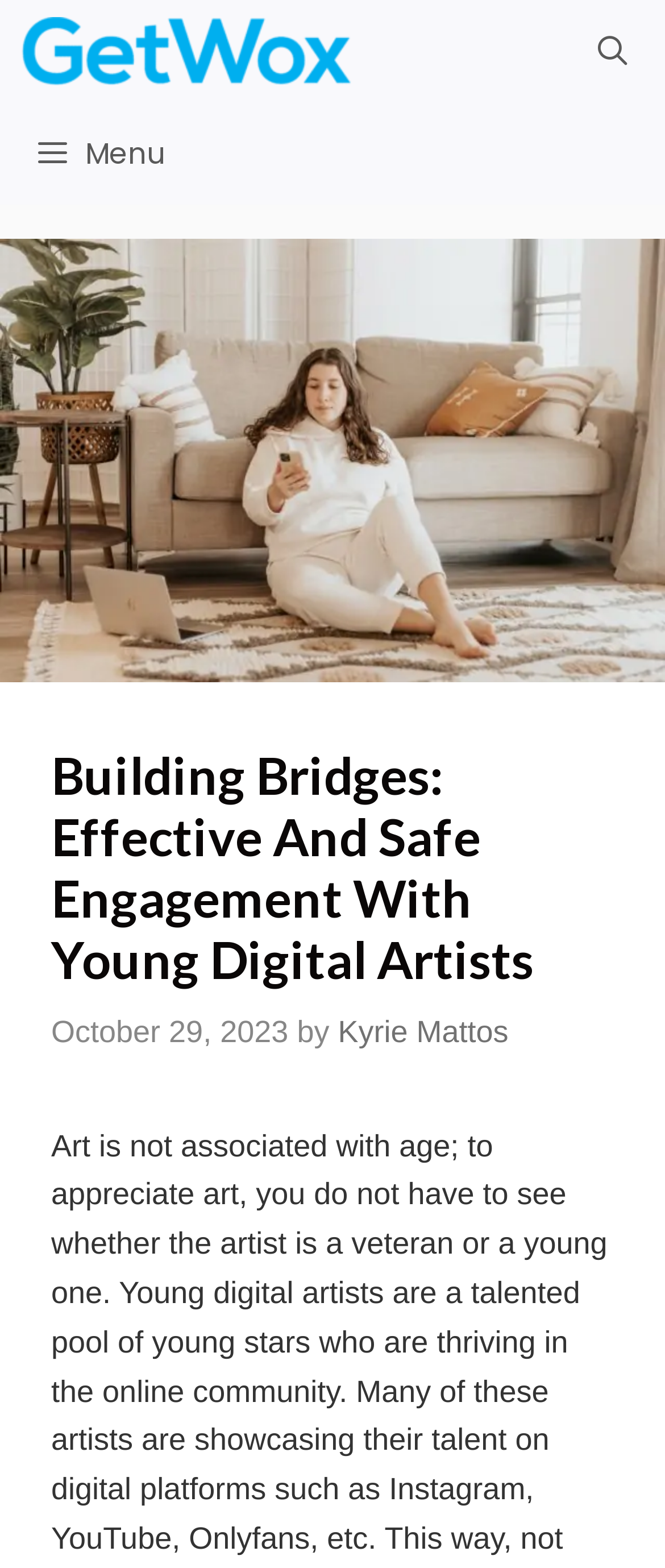Who is the author of the article? Refer to the image and provide a one-word or short phrase answer.

Kyrie Mattos